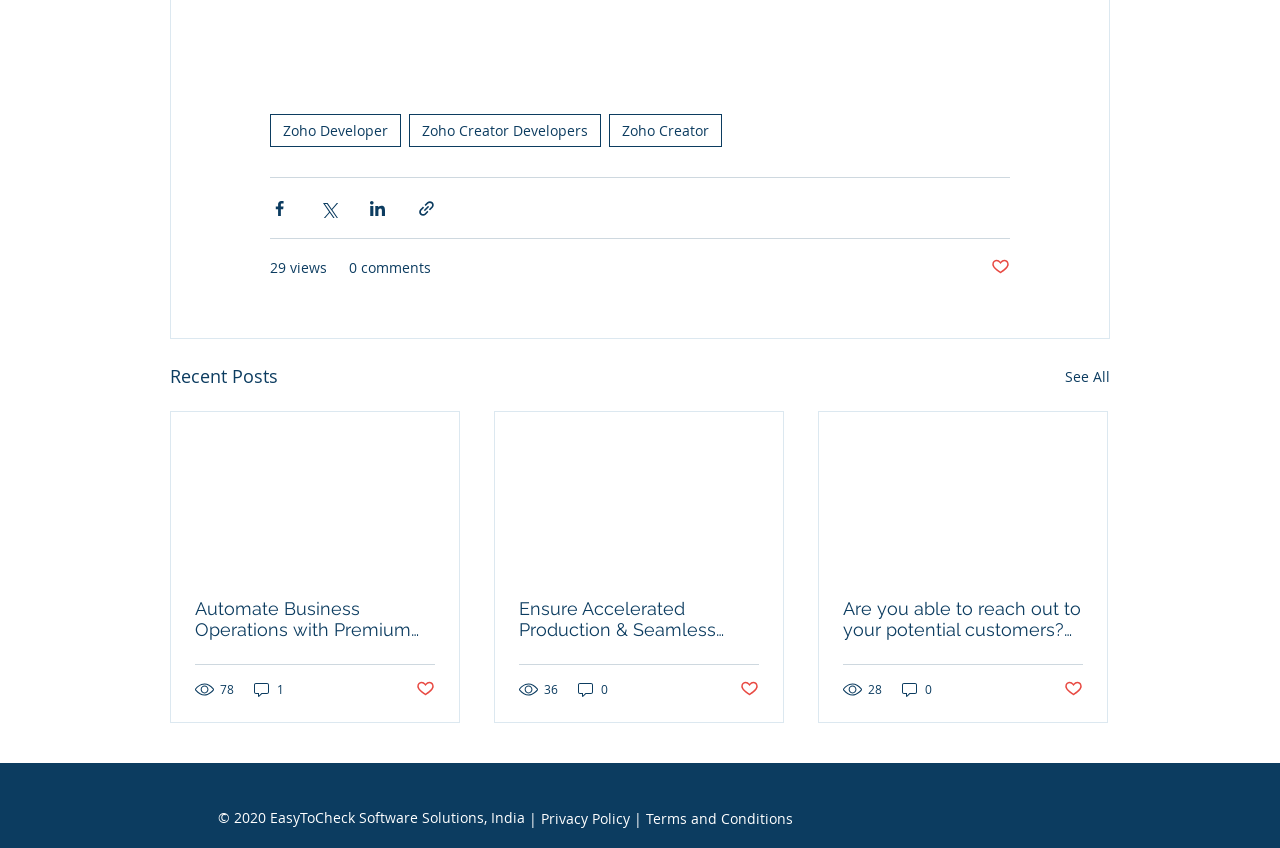Provide the bounding box coordinates for the area that should be clicked to complete the instruction: "Share via Facebook".

[0.211, 0.235, 0.226, 0.257]